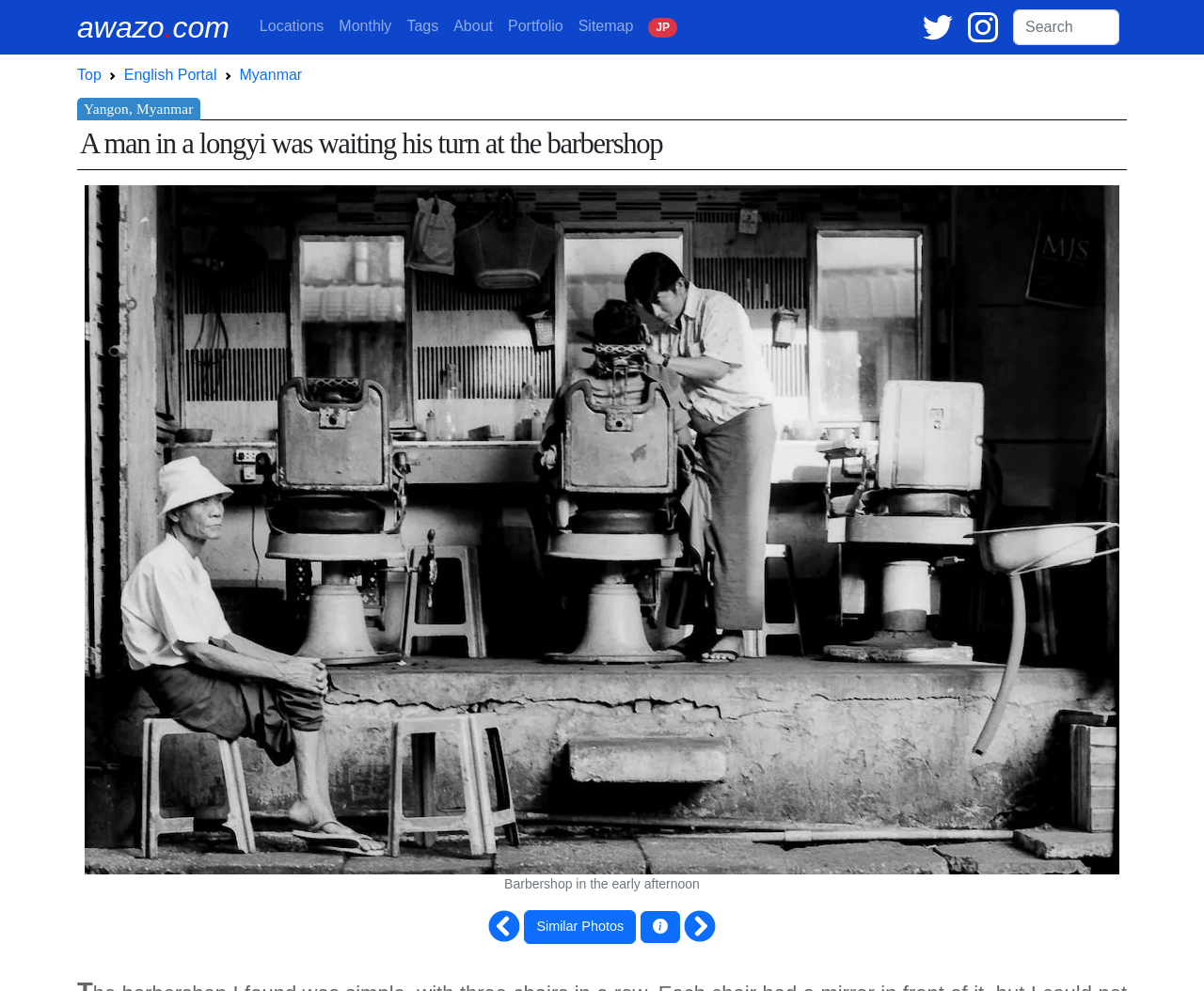What is the man in the longyi waiting for?
Using the visual information from the image, give a one-word or short-phrase answer.

His turn